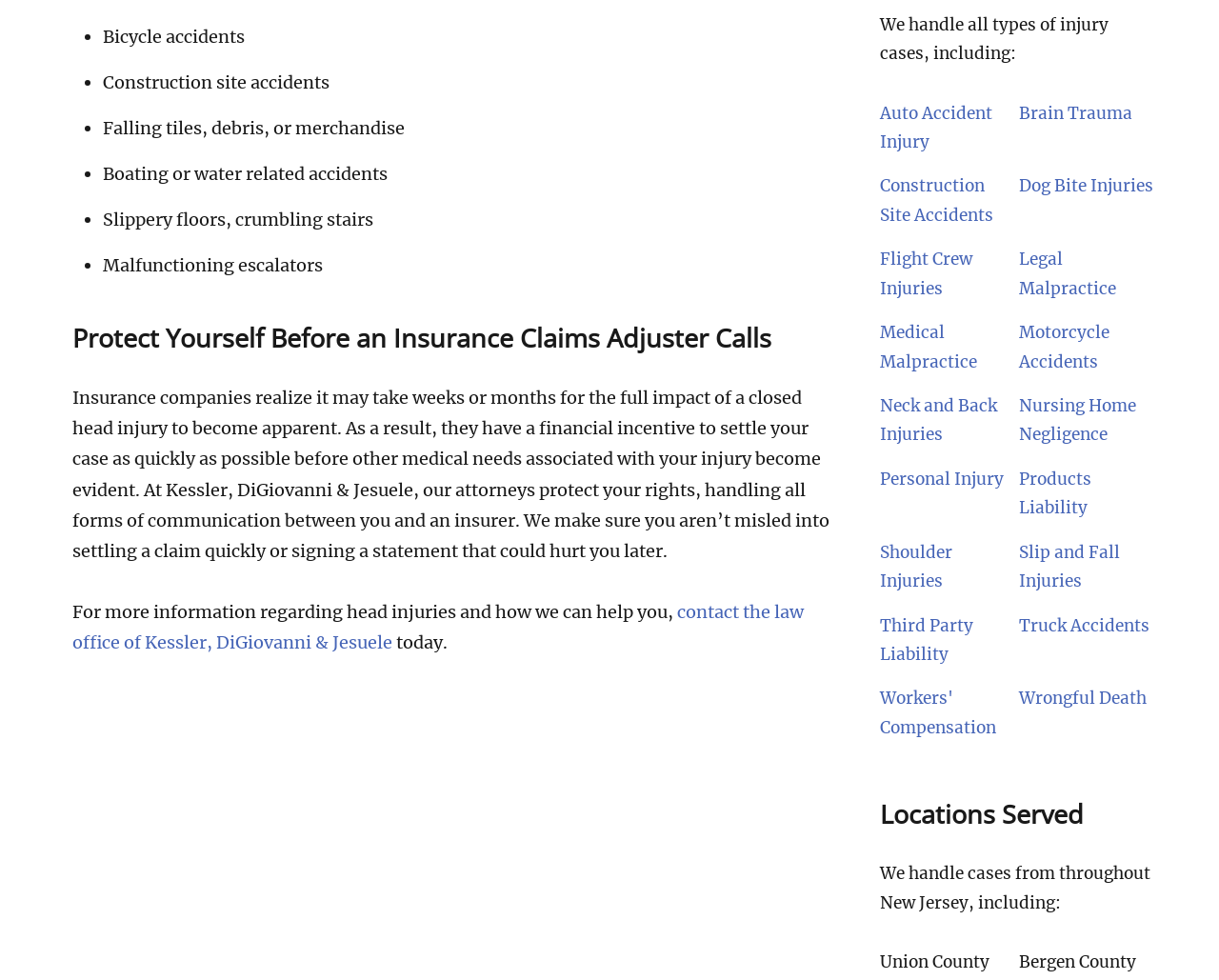What is the role of the attorneys at Kessler, DiGiovanni & Jesuele?
Based on the screenshot, respond with a single word or phrase.

Handle communication with insurers